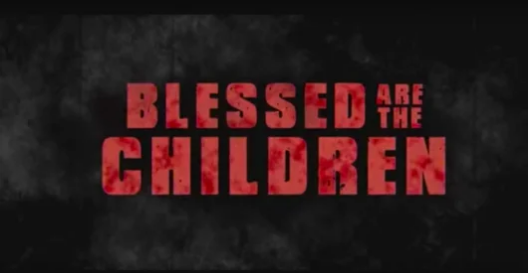What is the tone of the title's visual?
Make sure to answer the question with a detailed and comprehensive explanation.

The caption describes the title's visual as striking, with the choice of colors and fonts heightening the tension and intrigue, which implies that the tone of the title's visual is tense and intriguing.